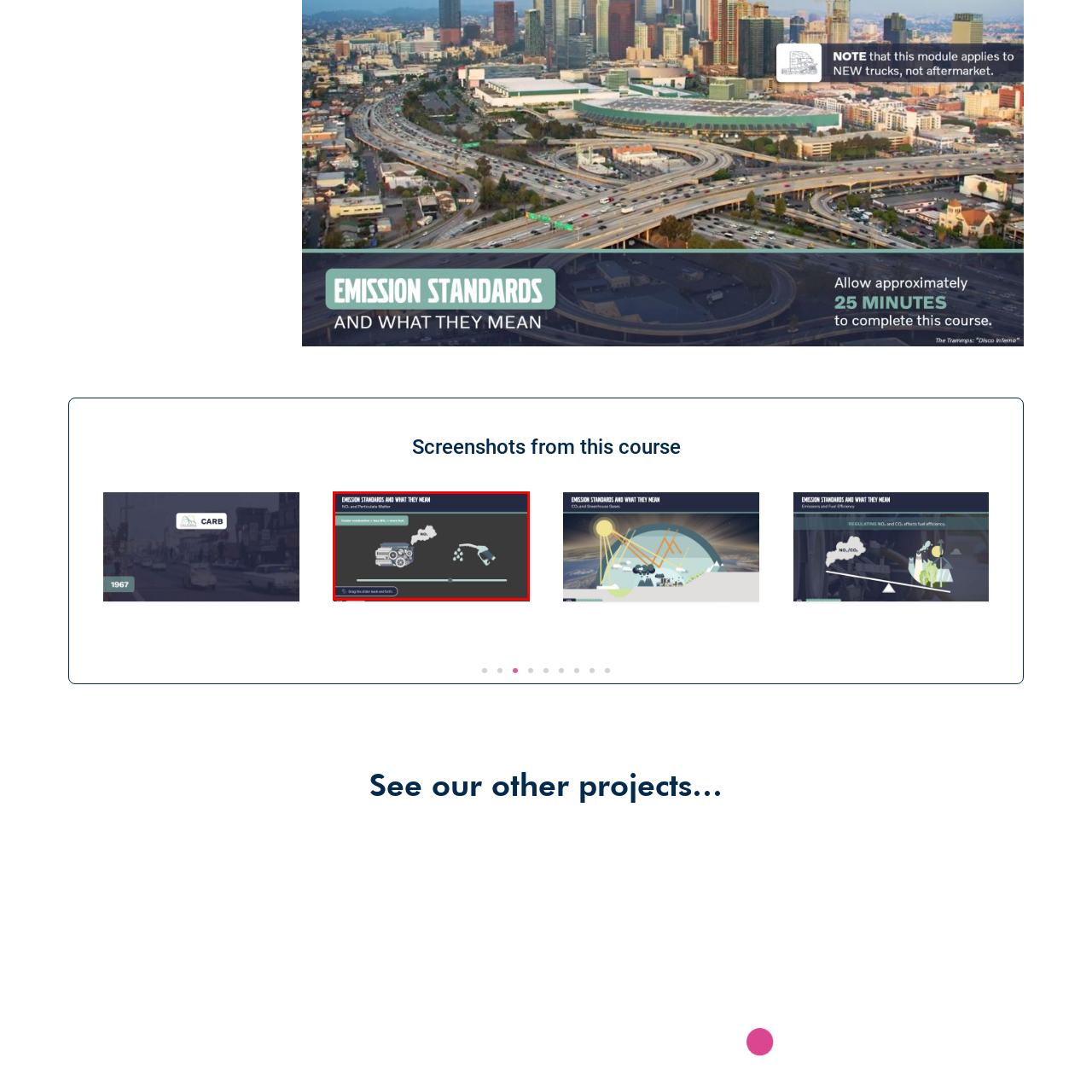Inspect the image surrounded by the red boundary and answer the following question in detail, basing your response on the visual elements of the image: 
What is the main theme of the image?

The title of the image, 'EMISSION STANDARDS AND WHAT THEY MEAN', indicates that the overarching theme of the image is to educate viewers on the importance of emissions control for environmental health. The image presents a visual representation of the relationship between emissions and environmental health, emphasizing the need for emissions control.